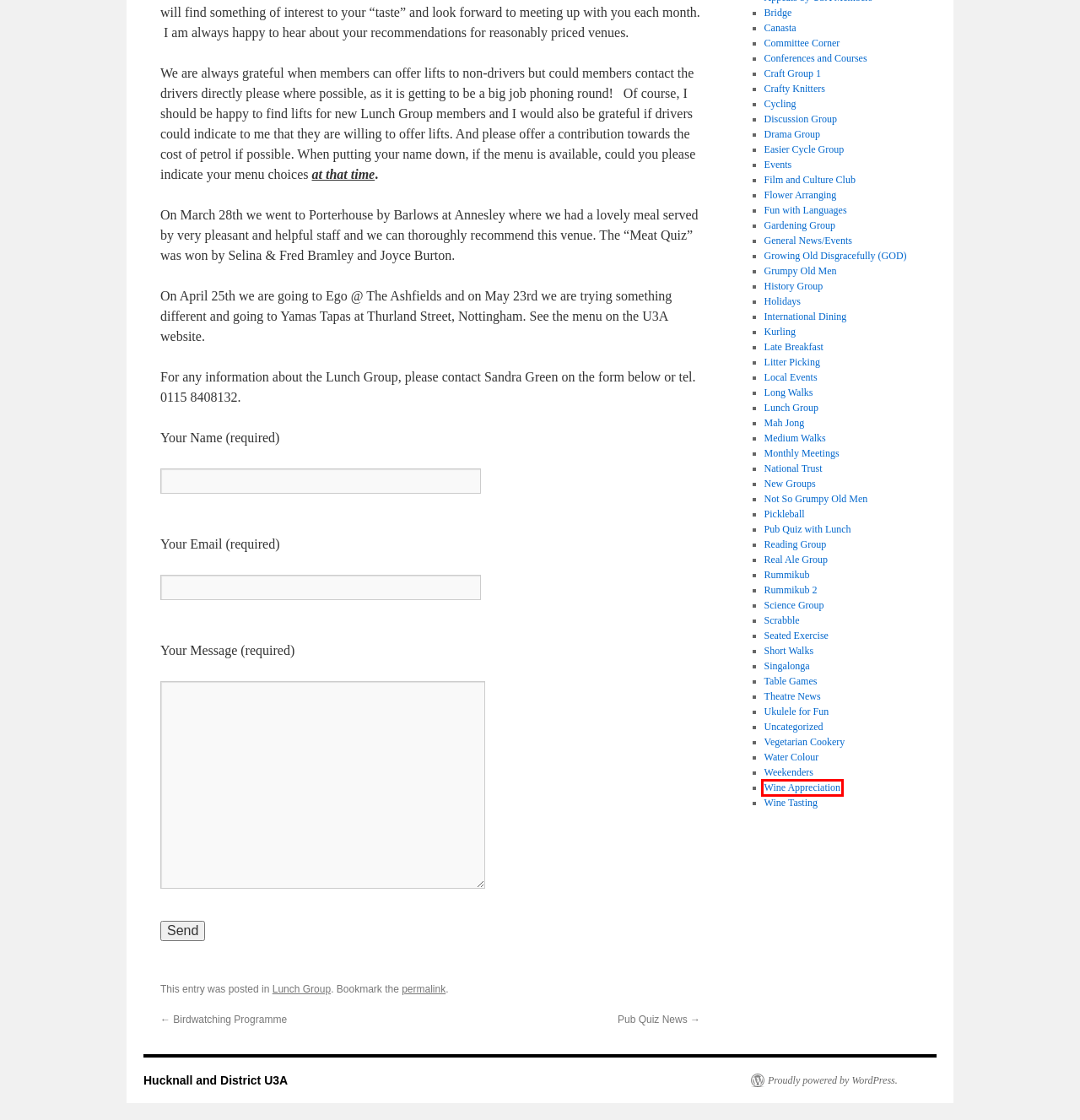Look at the screenshot of a webpage where a red rectangle bounding box is present. Choose the webpage description that best describes the new webpage after clicking the element inside the red bounding box. Here are the candidates:
A. Vegetarian Cookery | Hucknall and District U3A
B. Monthly Meetings | Hucknall and District U3A
C. Real Ale Group | Hucknall and District U3A
D. Conferences and Courses | Hucknall and District U3A
E. Kurling | Hucknall and District U3A
F. Wine Appreciation | Hucknall and District U3A
G. Growing Old Disgracefully (GOD) | Hucknall and District U3A
H. Theatre News | Hucknall and District U3A

F